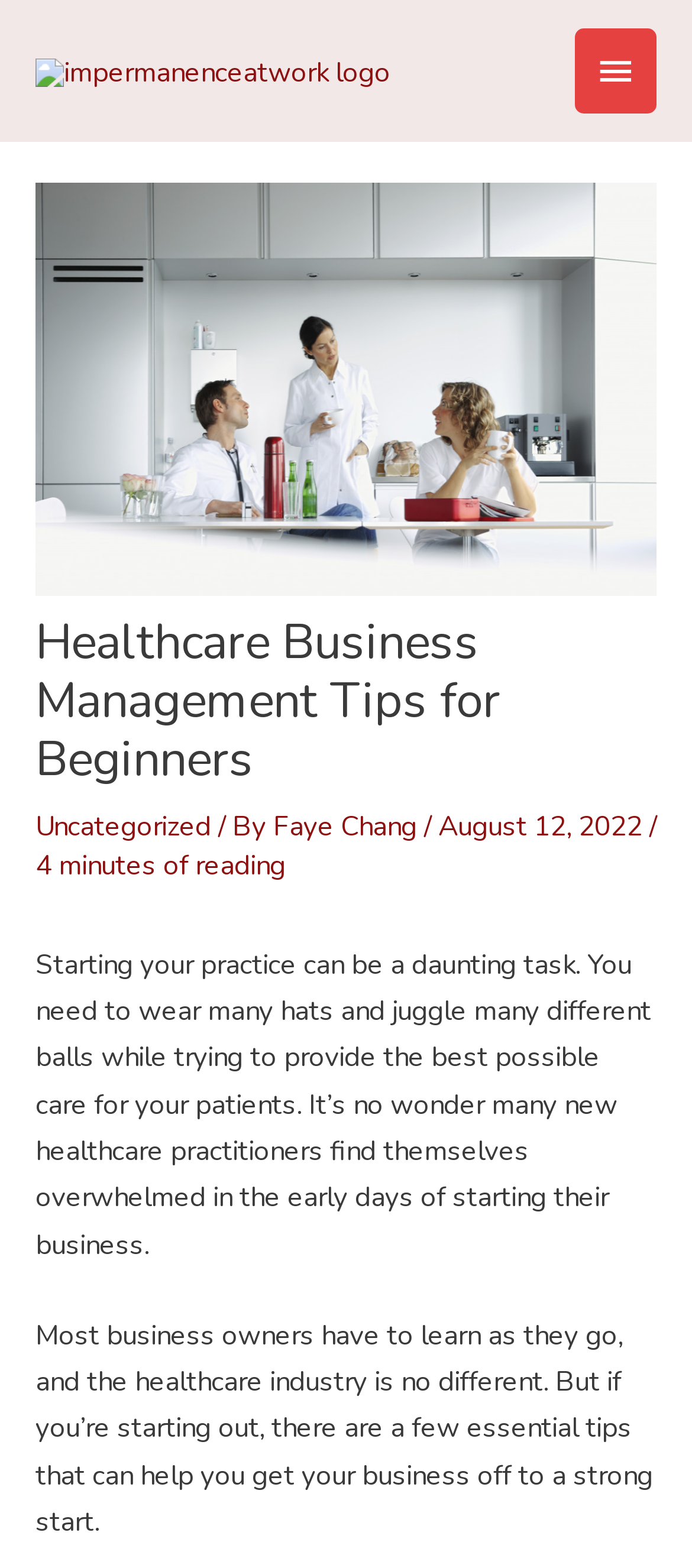How long does it take to read the article?
We need a detailed and meticulous answer to the question.

The reading time of the article is mentioned below the title, and it is '4 minutes of reading'.